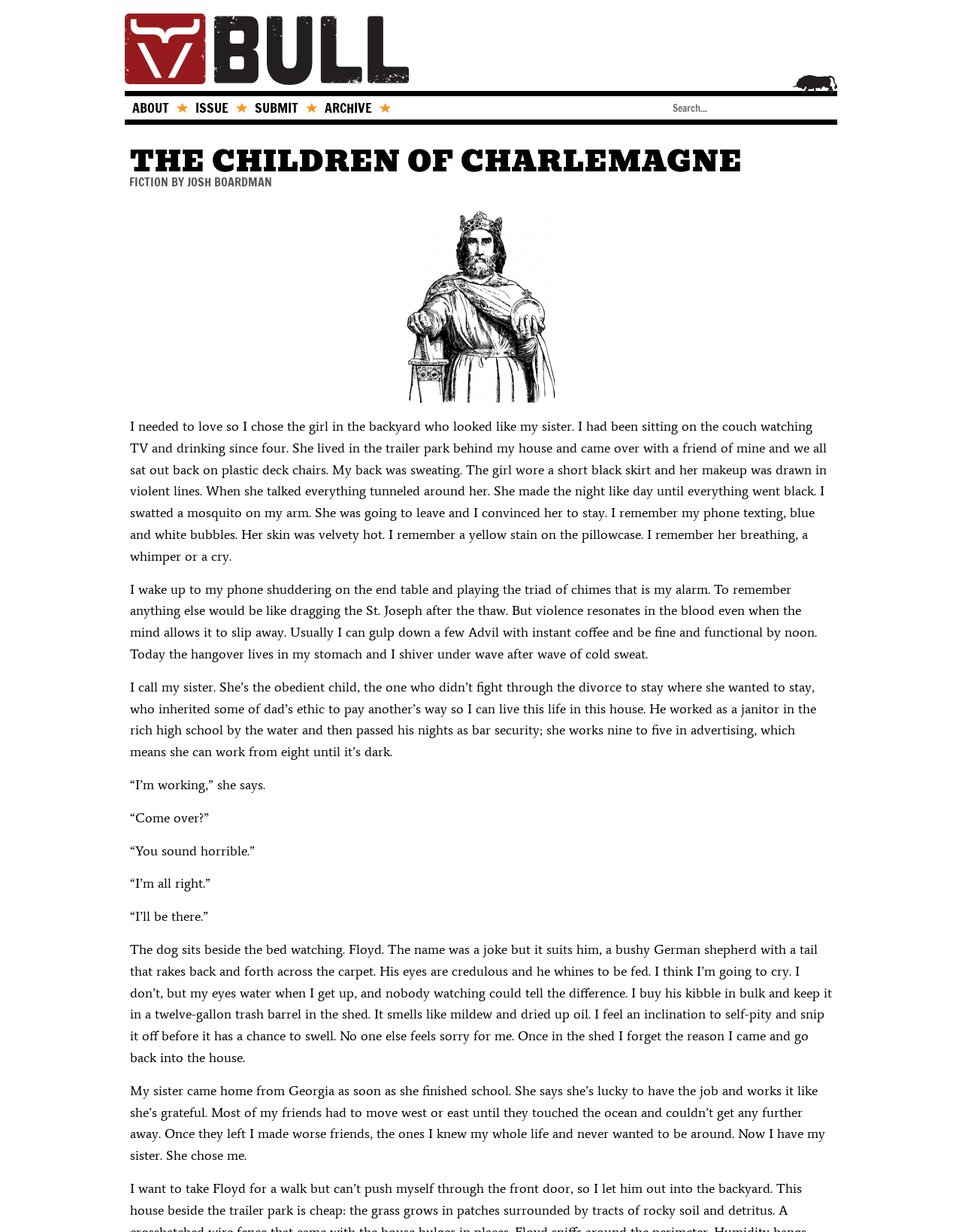Locate the bounding box coordinates of the clickable region to complete the following instruction: "Search for something."

[0.696, 0.078, 0.862, 0.097]